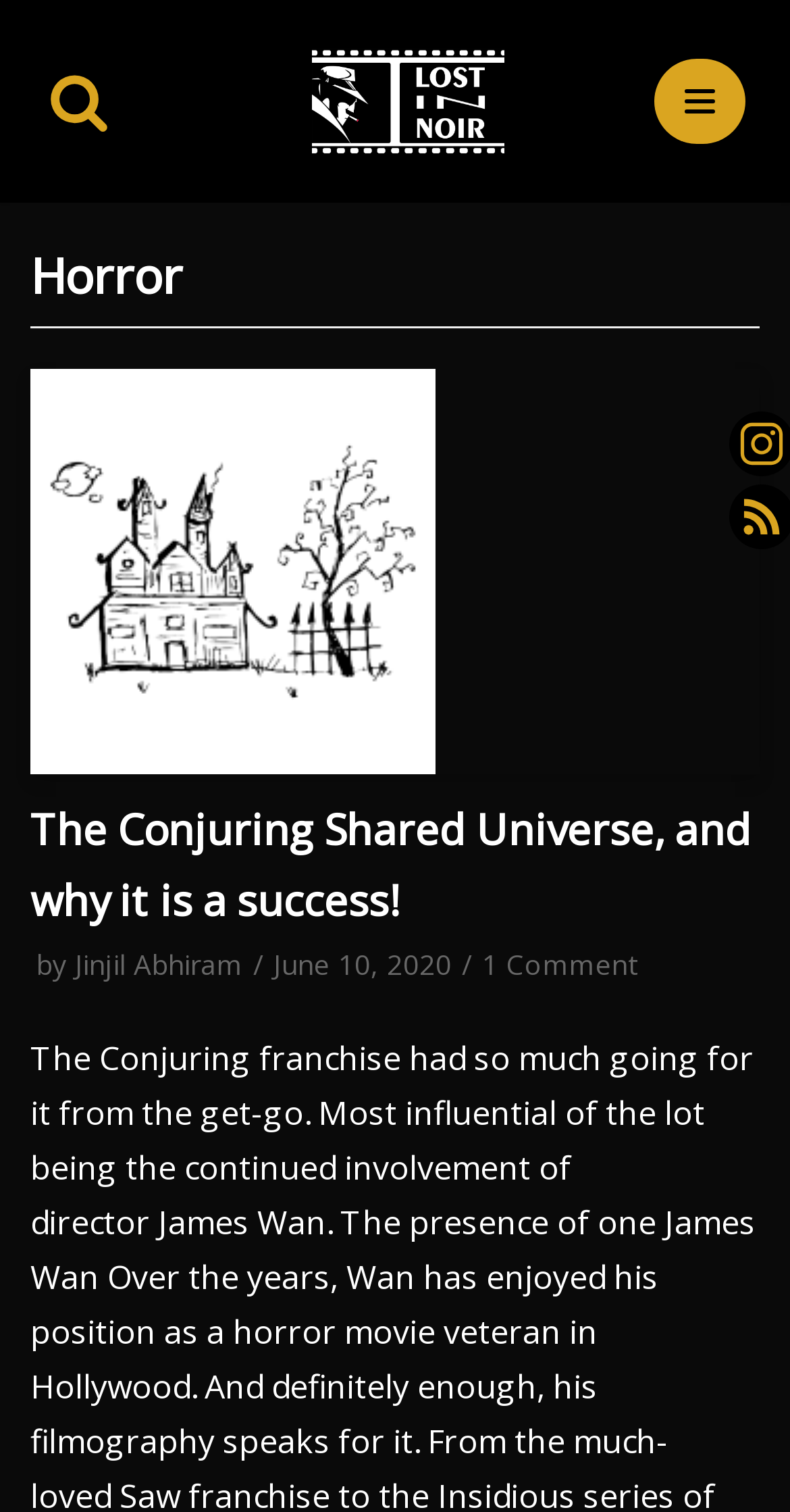Please determine the bounding box coordinates for the element that should be clicked to follow these instructions: "Search for something".

[0.163, 0.419, 0.837, 0.473]